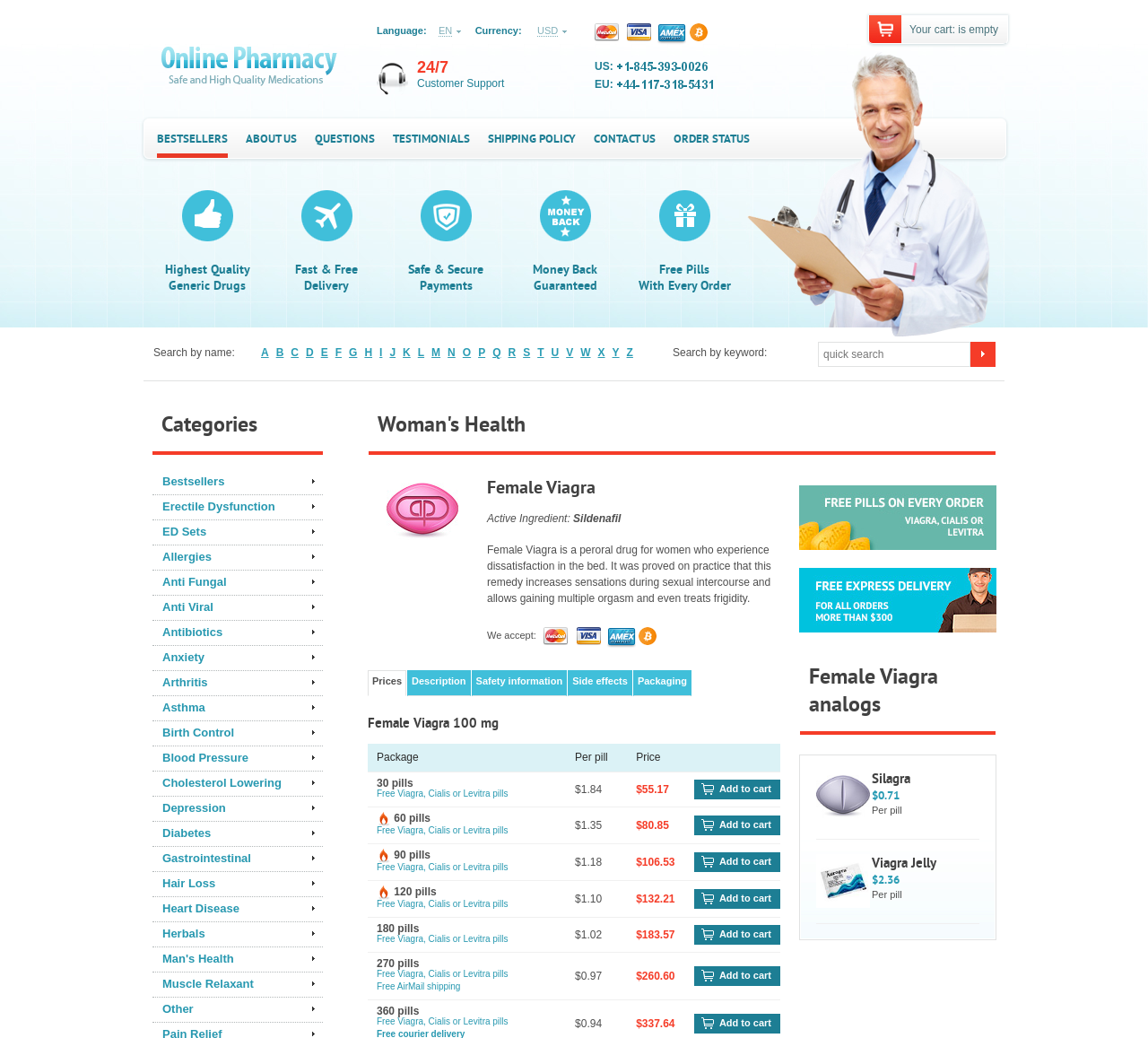What payment methods are accepted?
Relying on the image, give a concise answer in one word or a brief phrase.

MasterCard, Visa, Amex, Bitcoin